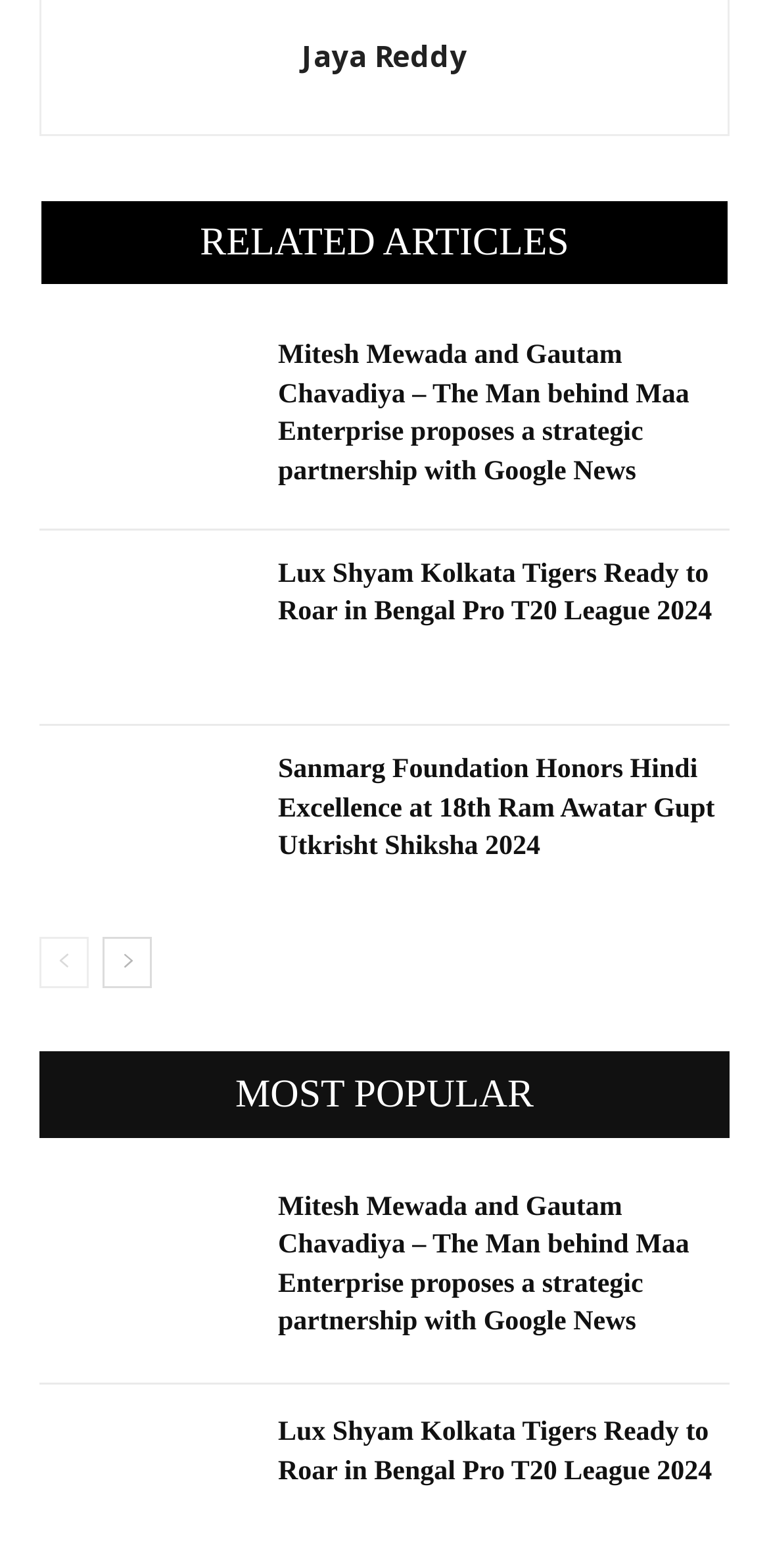Please find the bounding box coordinates of the clickable region needed to complete the following instruction: "Go to the next page". The bounding box coordinates must consist of four float numbers between 0 and 1, i.e., [left, top, right, bottom].

[0.133, 0.597, 0.197, 0.63]